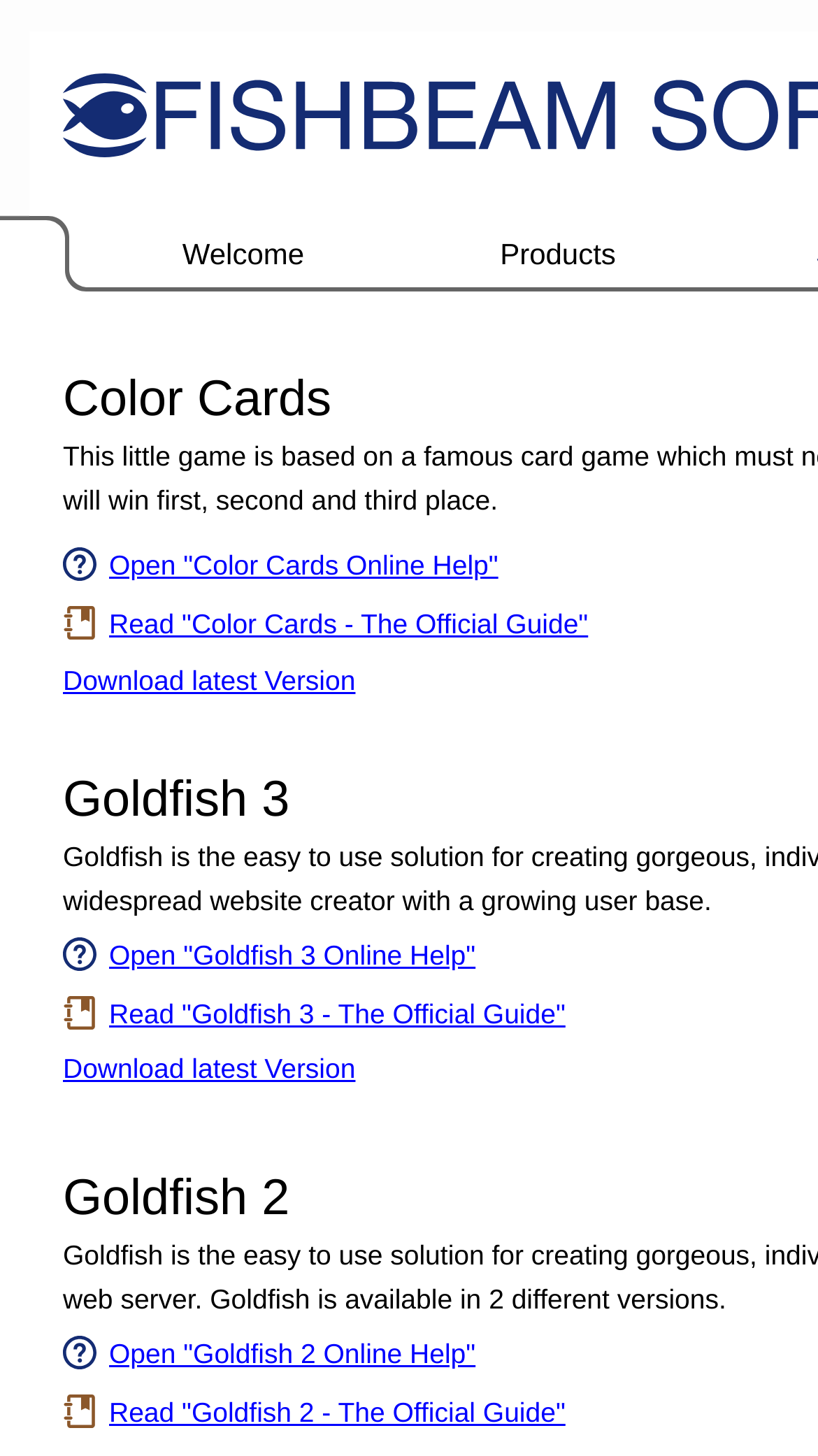For the given element description Open "Goldfish 3 Online Help", determine the bounding box coordinates of the UI element. The coordinates should follow the format (top-left x, top-left y, bottom-right x, bottom-right y) and be within the range of 0 to 1.

[0.133, 0.645, 0.581, 0.667]